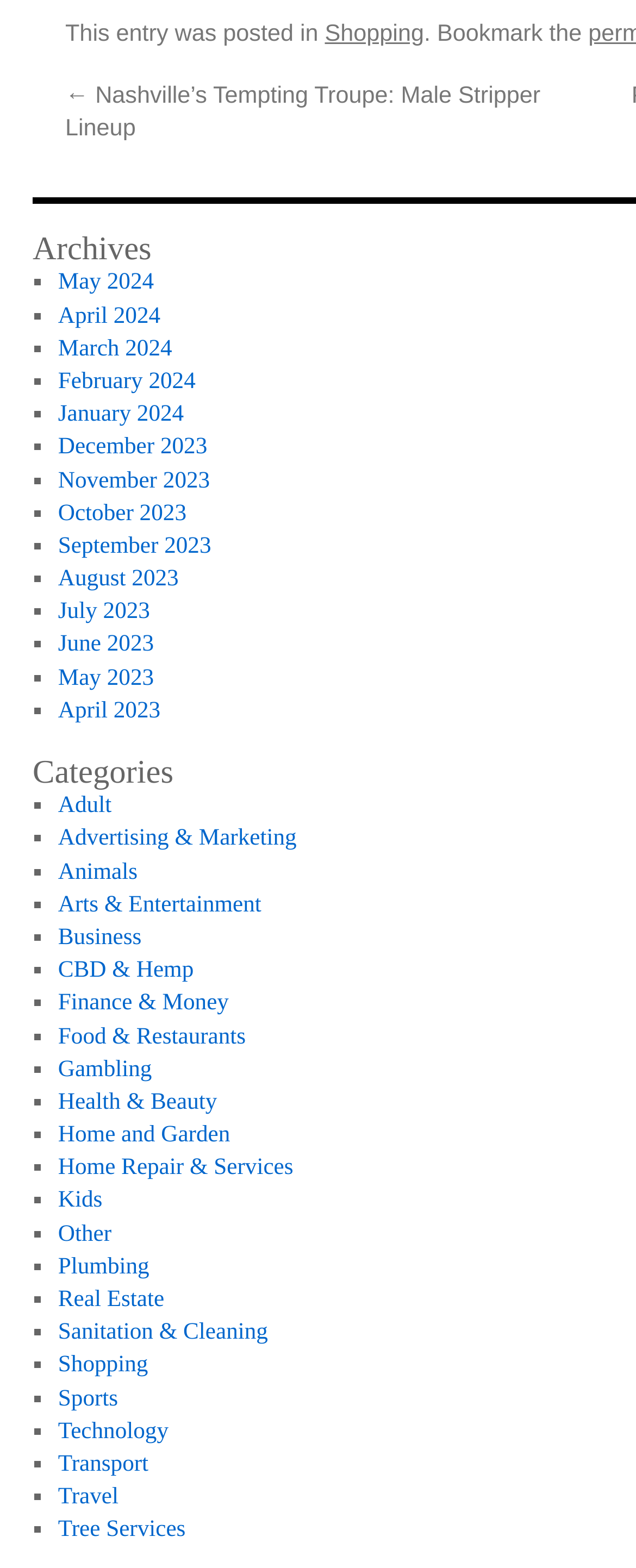Based on the image, provide a detailed response to the question:
What is the title of the webpage?

The title of the webpage is not explicitly mentioned on the webpage, so it cannot be determined.